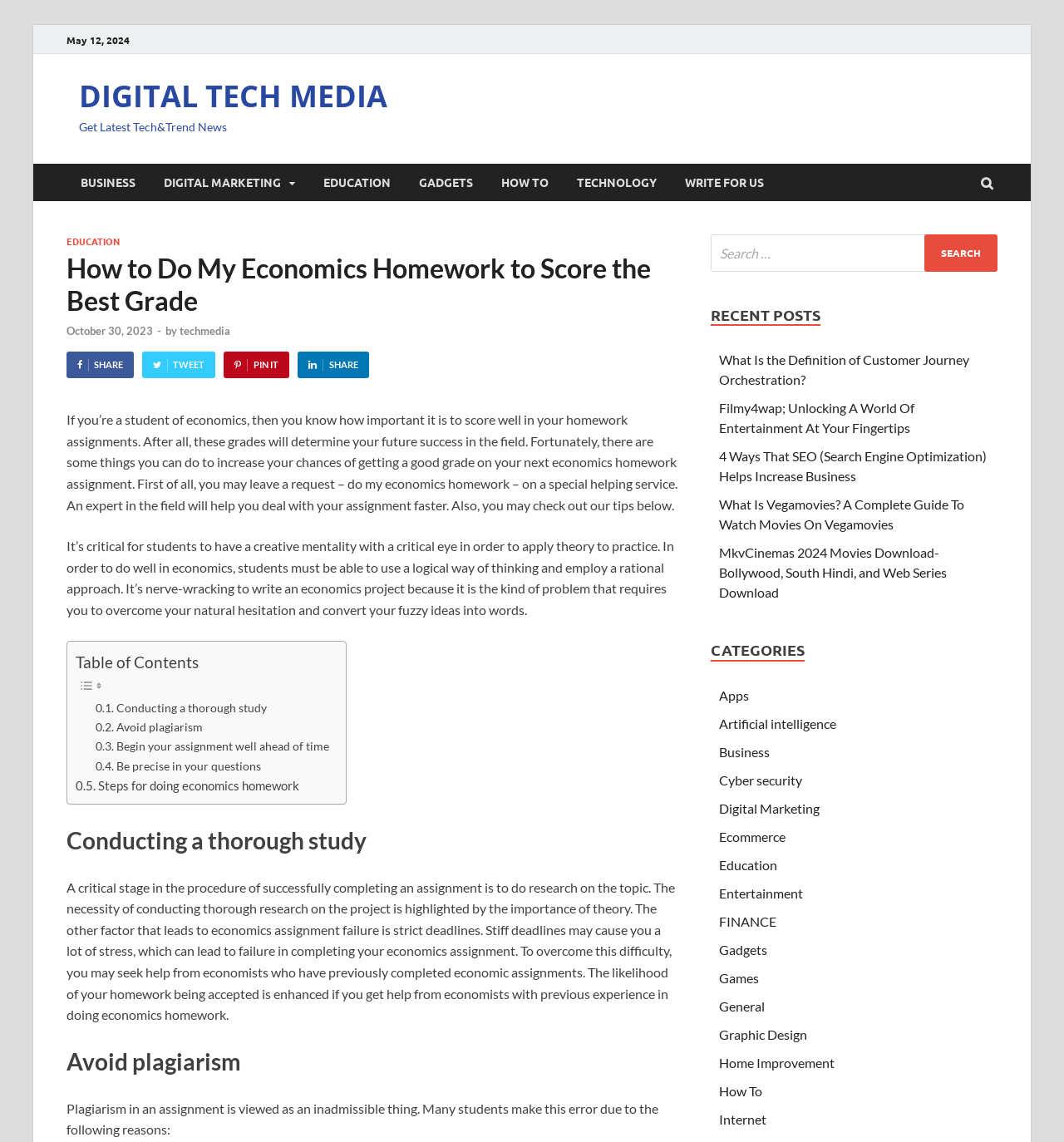What is the topic of the article on the webpage?
Please give a detailed and elaborate answer to the question based on the image.

I read the heading of the article, which says 'How to Do My Economics Homework to Score the Best Grade', and determined that the topic of the article is economics homework.